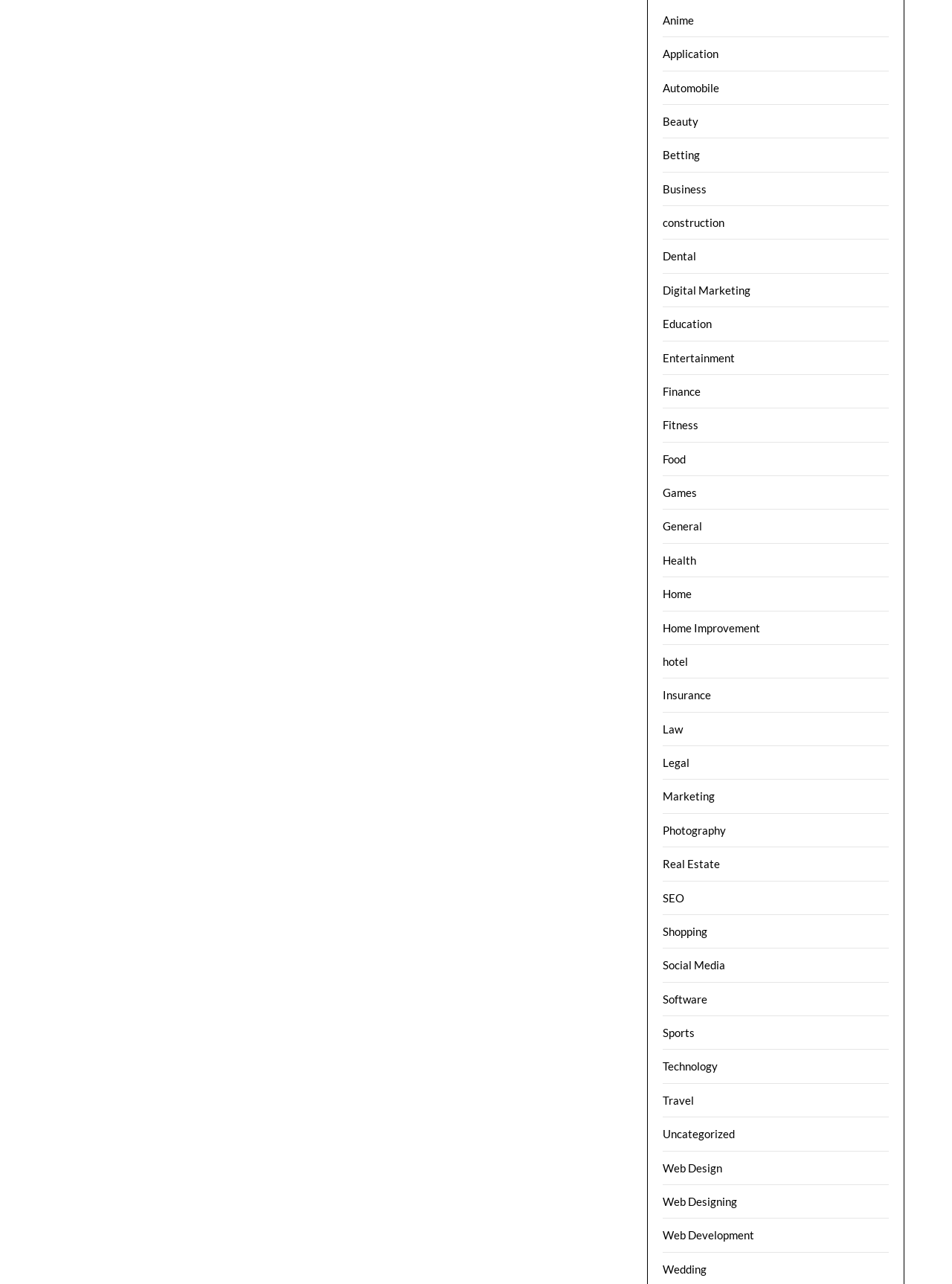Reply to the question with a brief word or phrase: How many categories start with the letter 'W'?

4